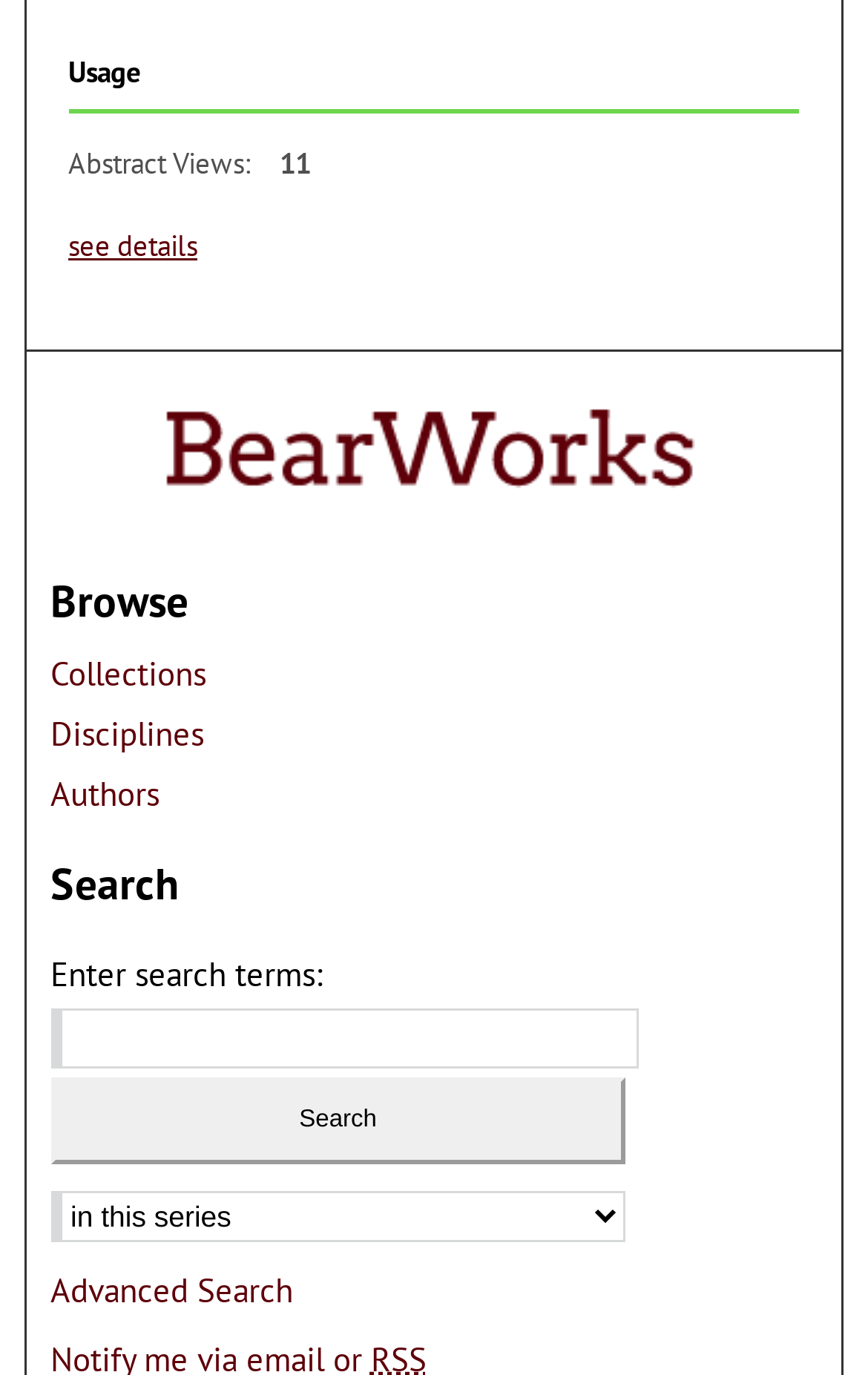Using the information in the image, could you please answer the following question in detail:
What is the current abstract view count?

The answer can be found by looking at the 'Abstract Views:' section, which displays the count as '11'.